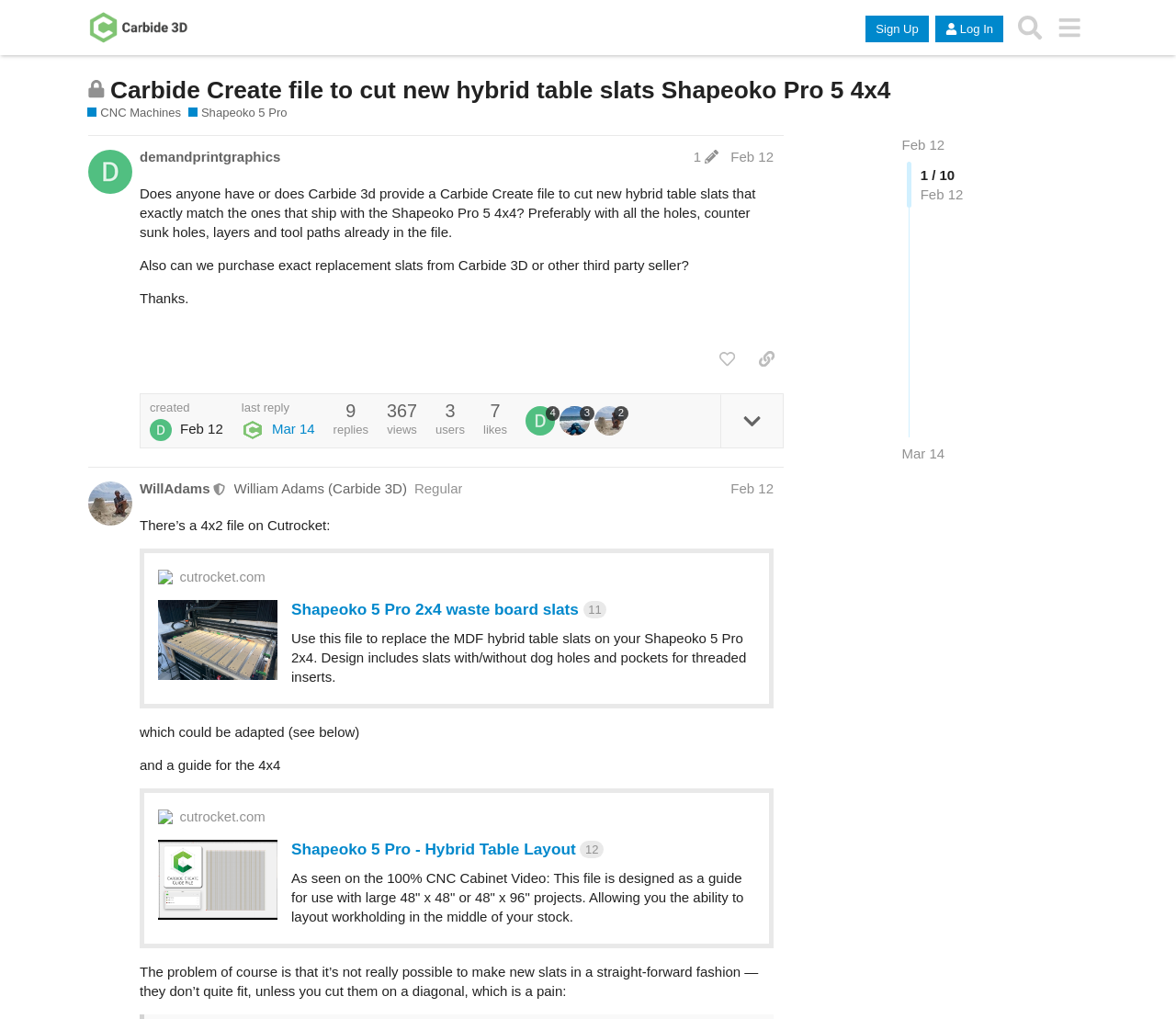Identify and provide the bounding box coordinates of the UI element described: "William Adams (Carbide 3D)". The coordinates should be formatted as [left, top, right, bottom], with each number being a float between 0 and 1.

[0.199, 0.472, 0.346, 0.487]